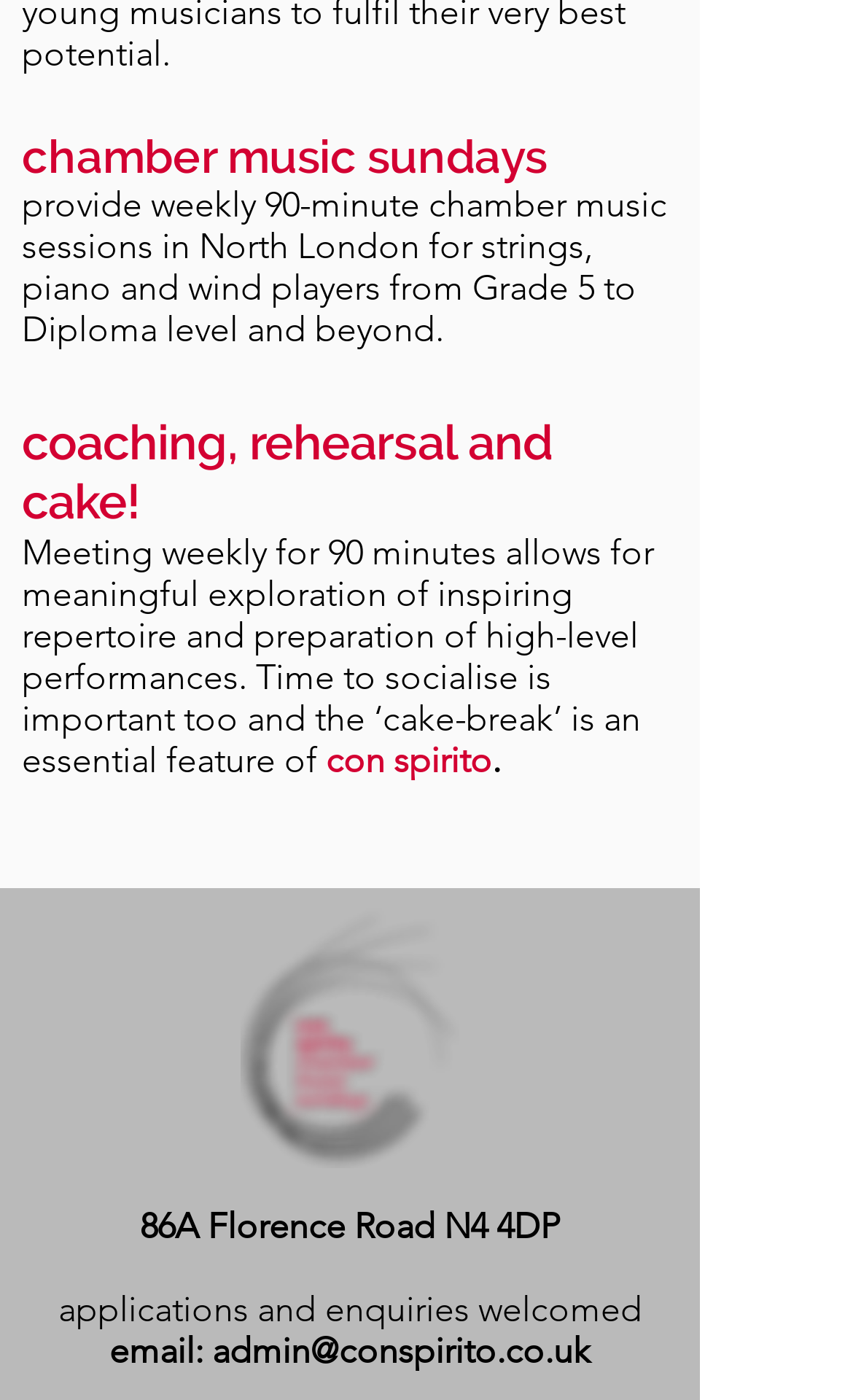Identify the bounding box for the UI element described as: "admin@conspirito.co.uk". Ensure the coordinates are four float numbers between 0 and 1, formatted as [left, top, right, bottom].

[0.249, 0.95, 0.692, 0.98]